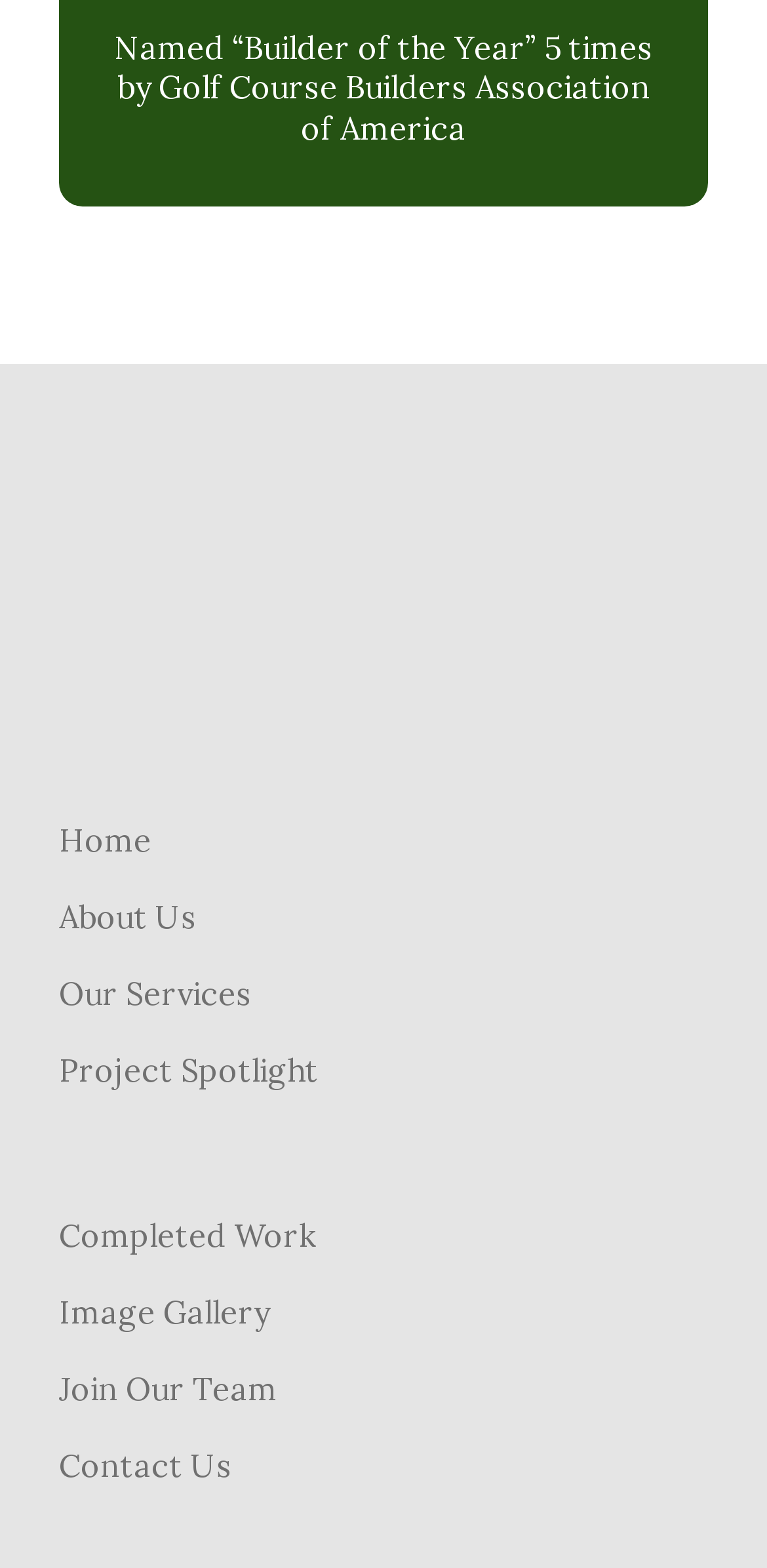Identify the bounding box coordinates for the UI element described as: "Our Services". The coordinates should be provided as four floats between 0 and 1: [left, top, right, bottom].

[0.077, 0.618, 0.923, 0.648]